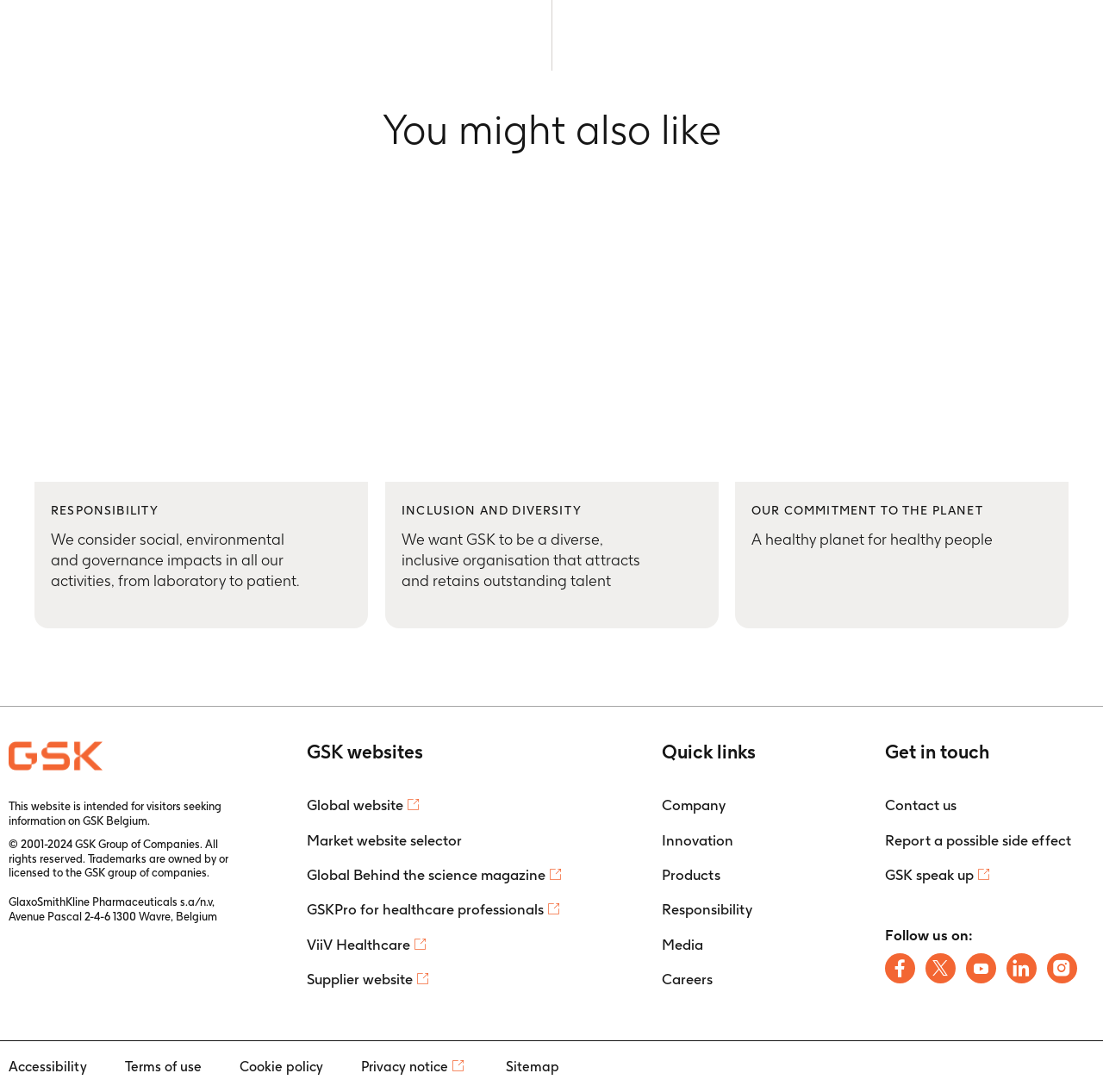Highlight the bounding box coordinates of the element you need to click to perform the following instruction: "Click on the link to learn about responsibility."

[0.031, 0.194, 0.333, 0.575]